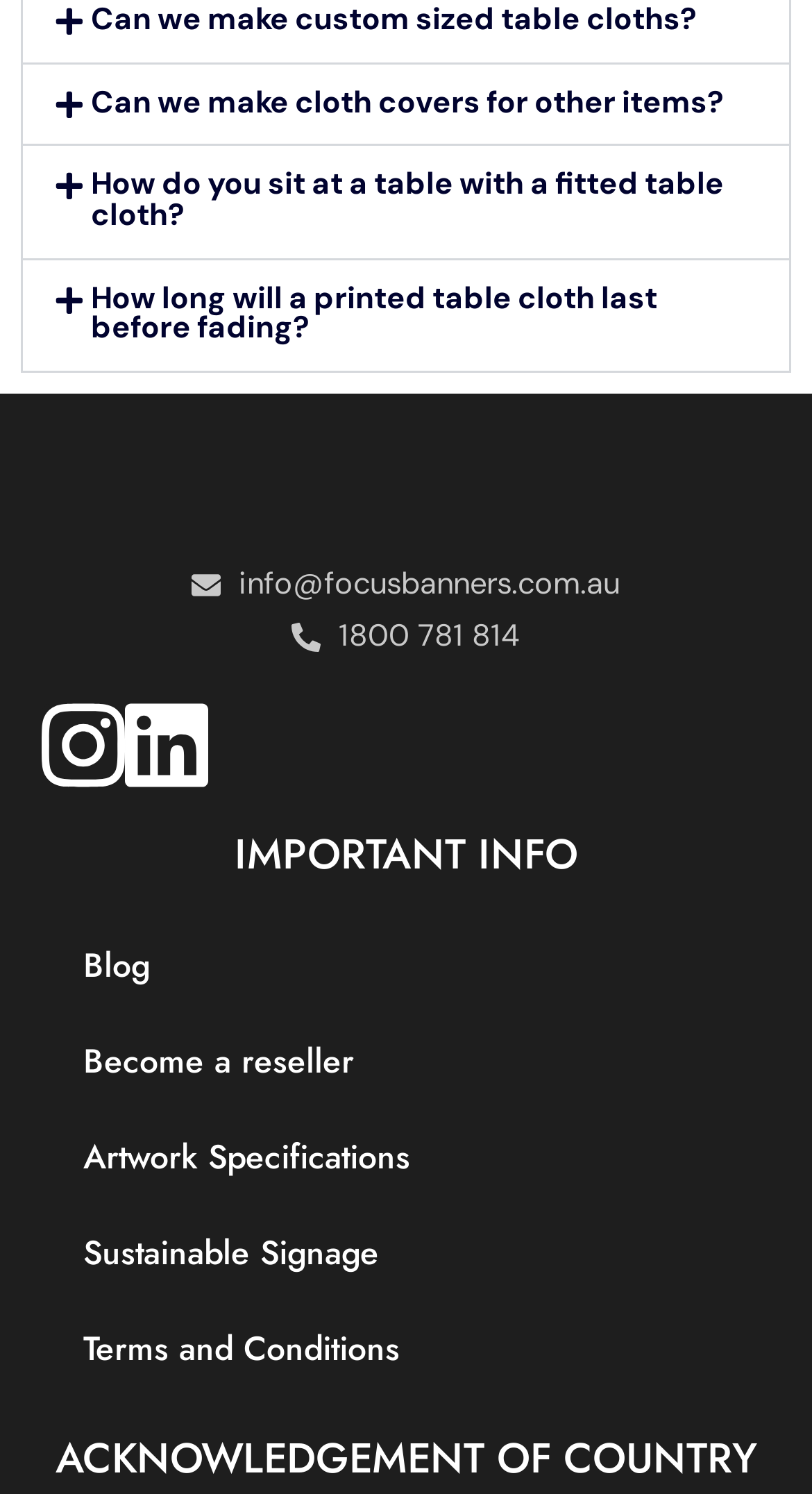What is the phone number to call?
Kindly give a detailed and elaborate answer to the question.

I found the phone number by looking at the links section of the webpage, where I saw a link with the text '1800 781 814'.